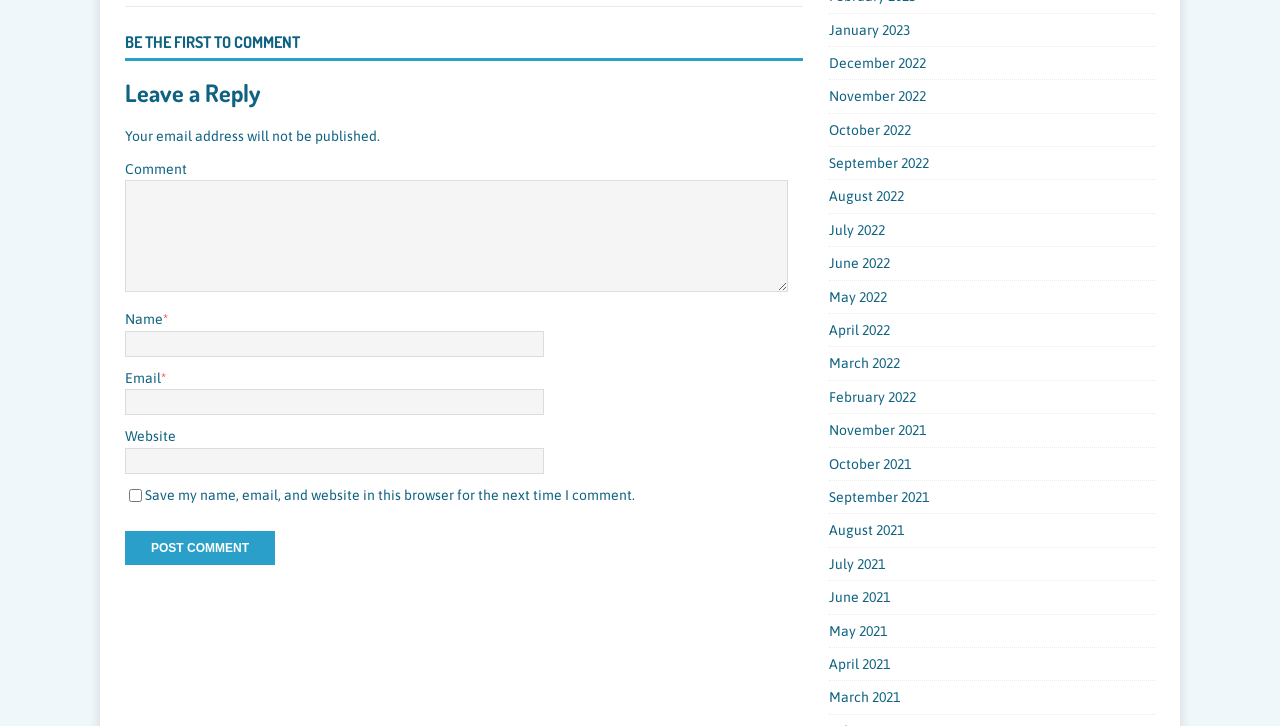Identify the bounding box coordinates of the area that should be clicked in order to complete the given instruction: "Enter your name". The bounding box coordinates should be four float numbers between 0 and 1, i.e., [left, top, right, bottom].

[0.098, 0.456, 0.425, 0.491]